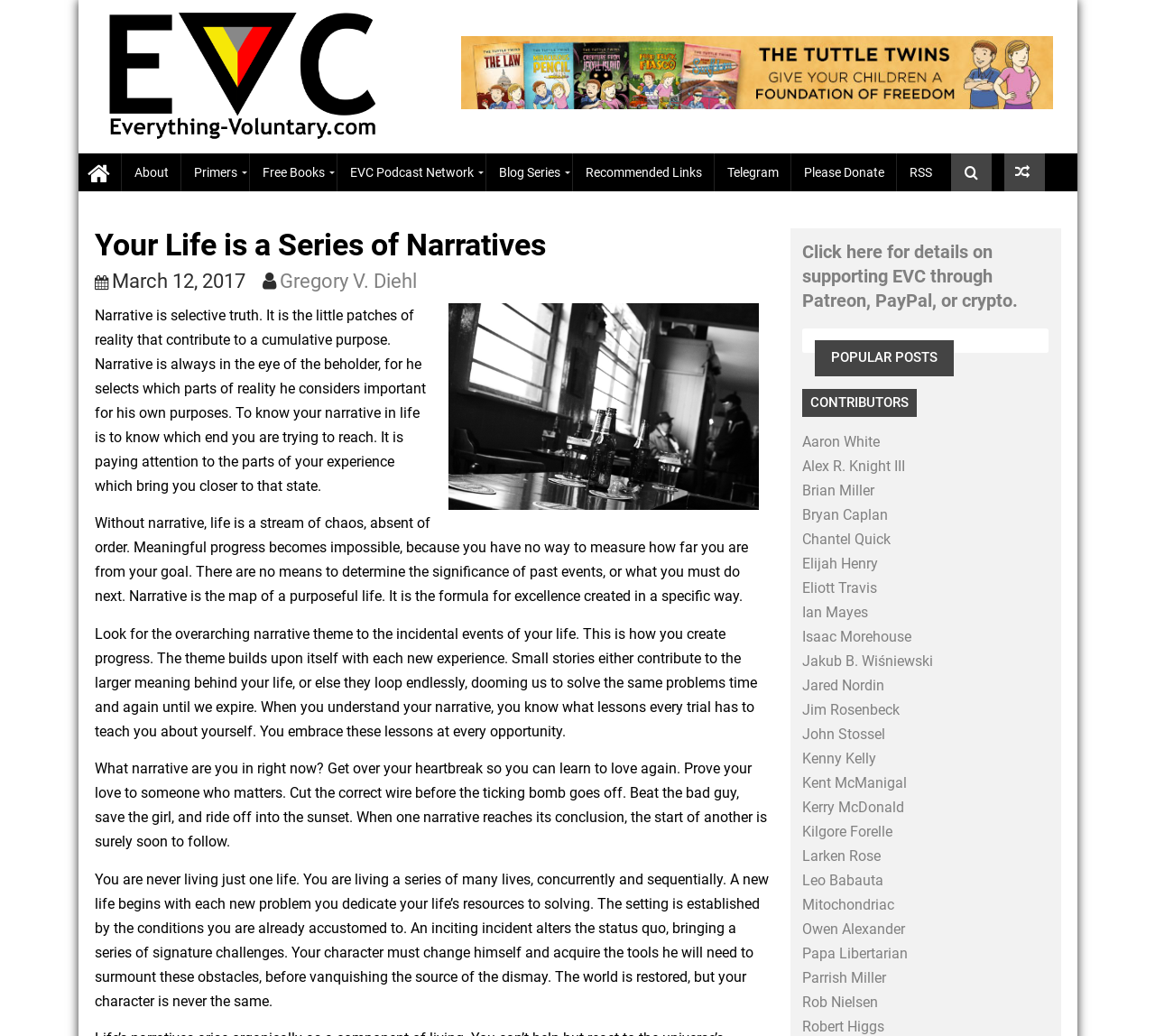Find and provide the bounding box coordinates for the UI element described with: "Alex R. Knight III".

[0.772, 0.491, 0.871, 0.509]